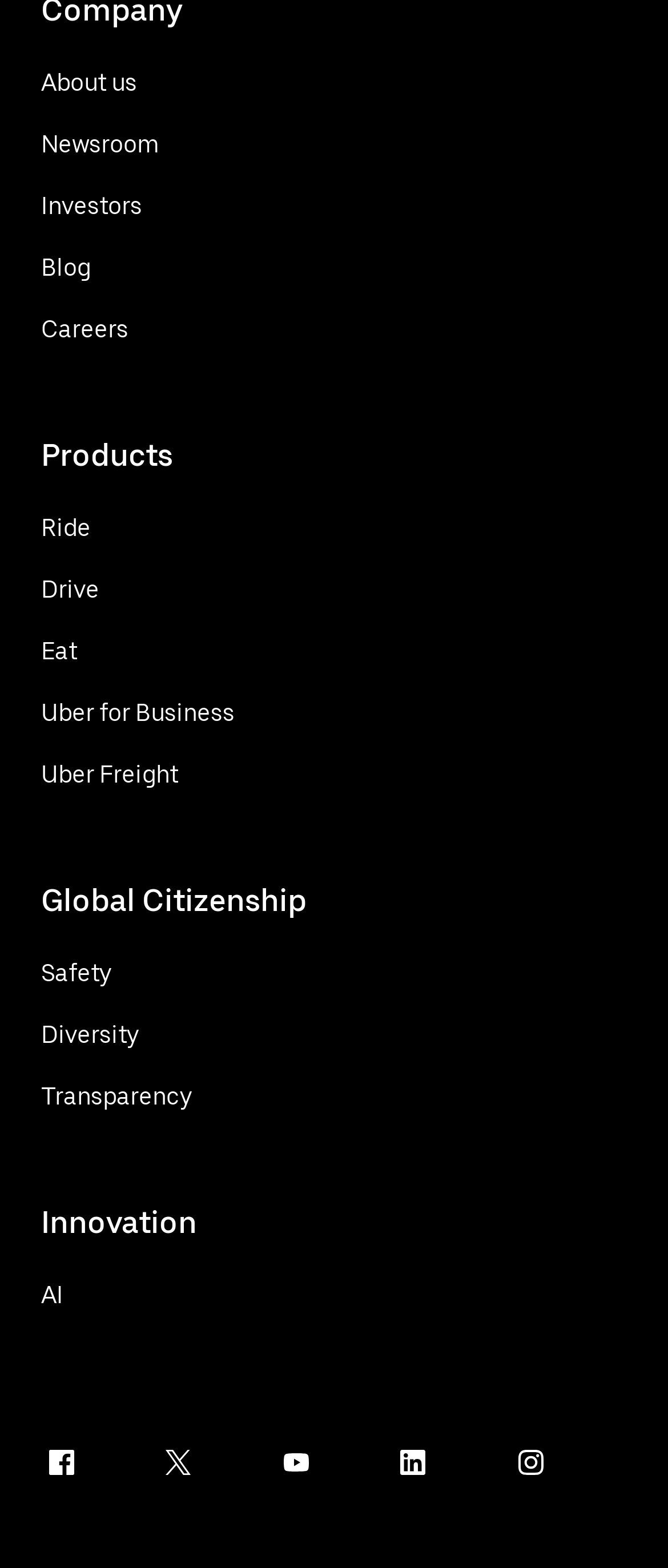Using the information shown in the image, answer the question with as much detail as possible: What is the last link on the webpage?

The last link on the webpage is 'instagram' because it has the largest y-coordinate value (0.906) among all the links, indicating it is located at the bottom of the webpage.